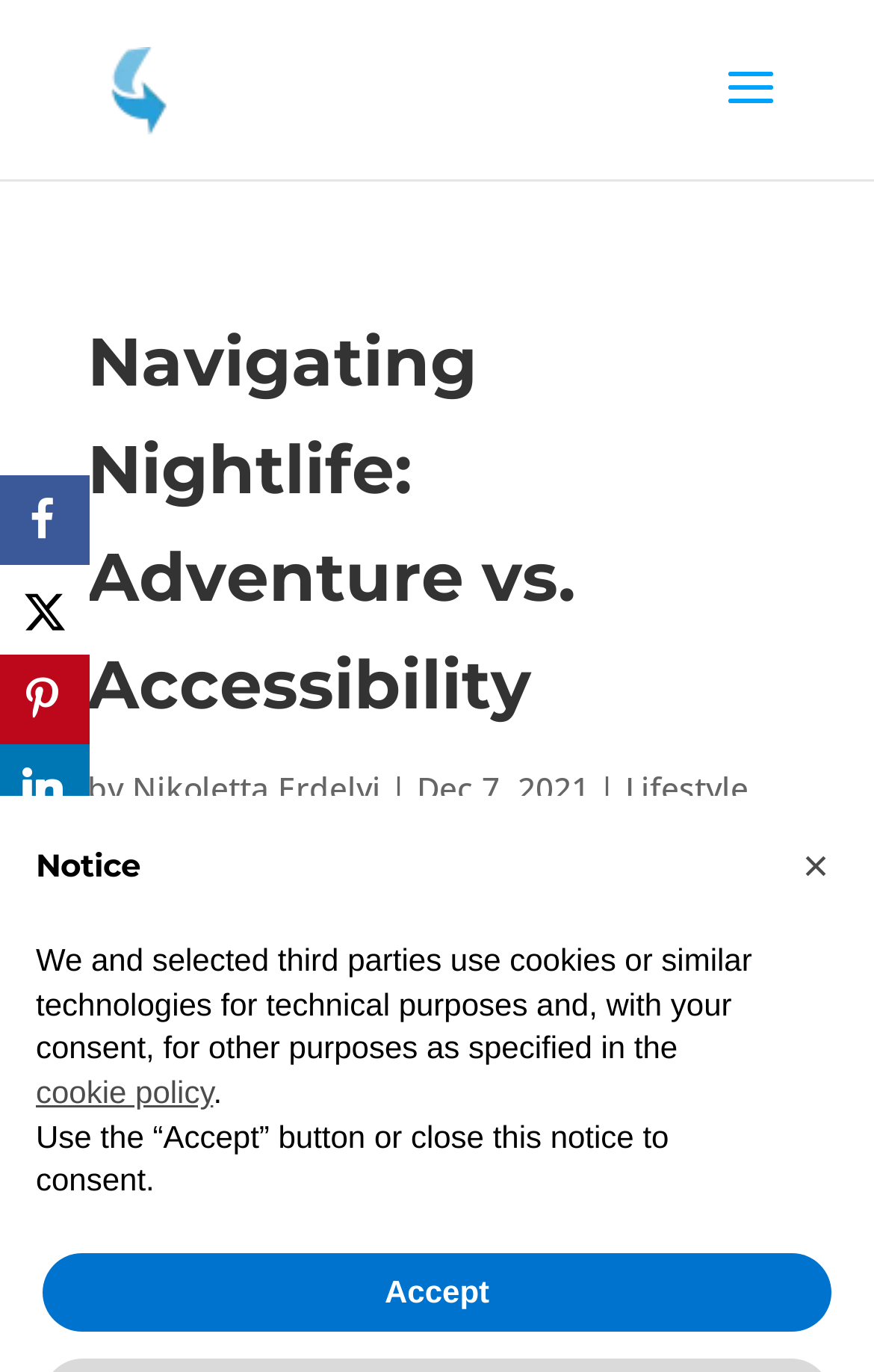Answer the following query concisely with a single word or phrase:
What is the topic of the article?

Nightlife